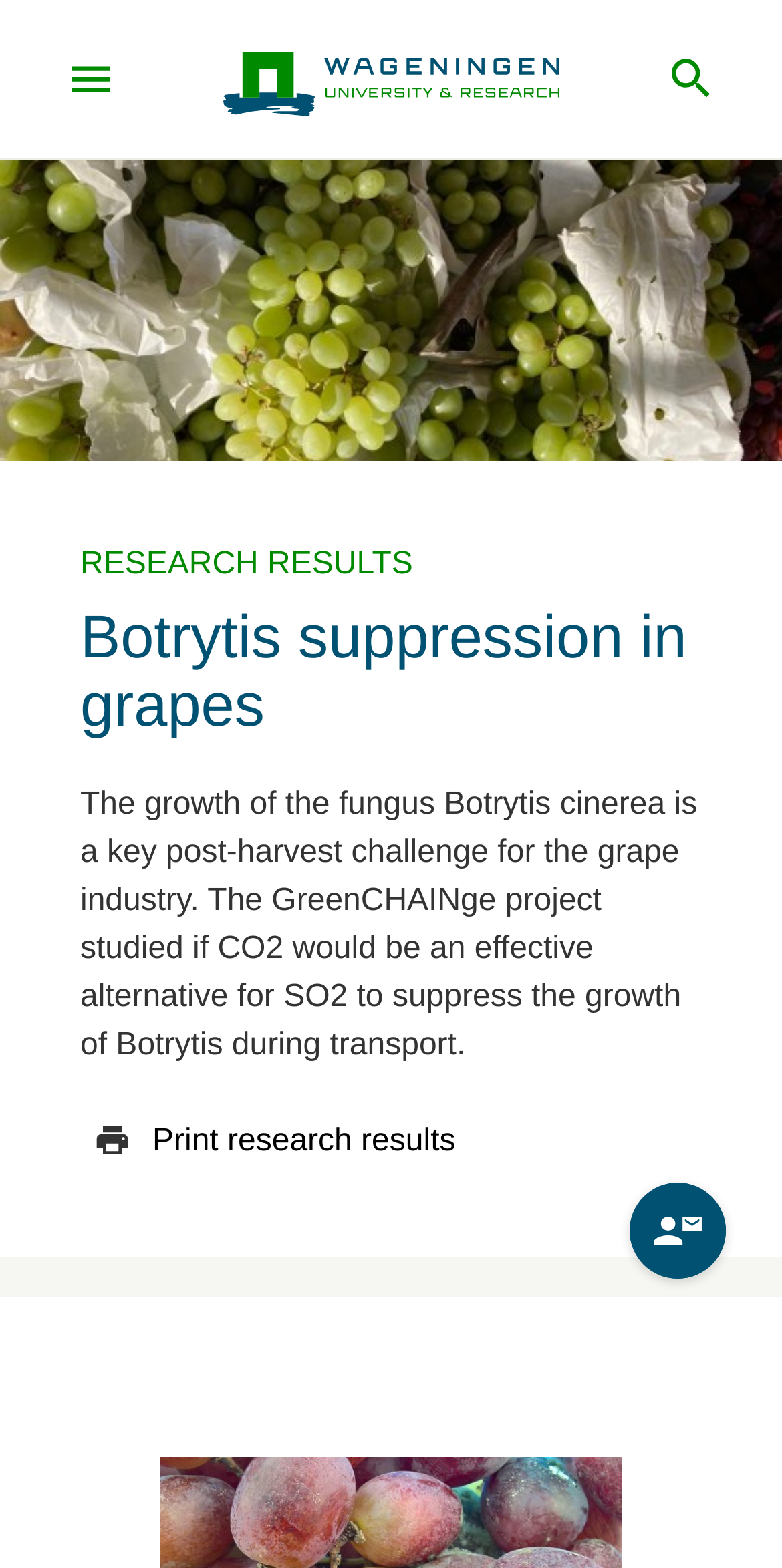Can you determine the main header of this webpage?

Botrytis suppression in grapes